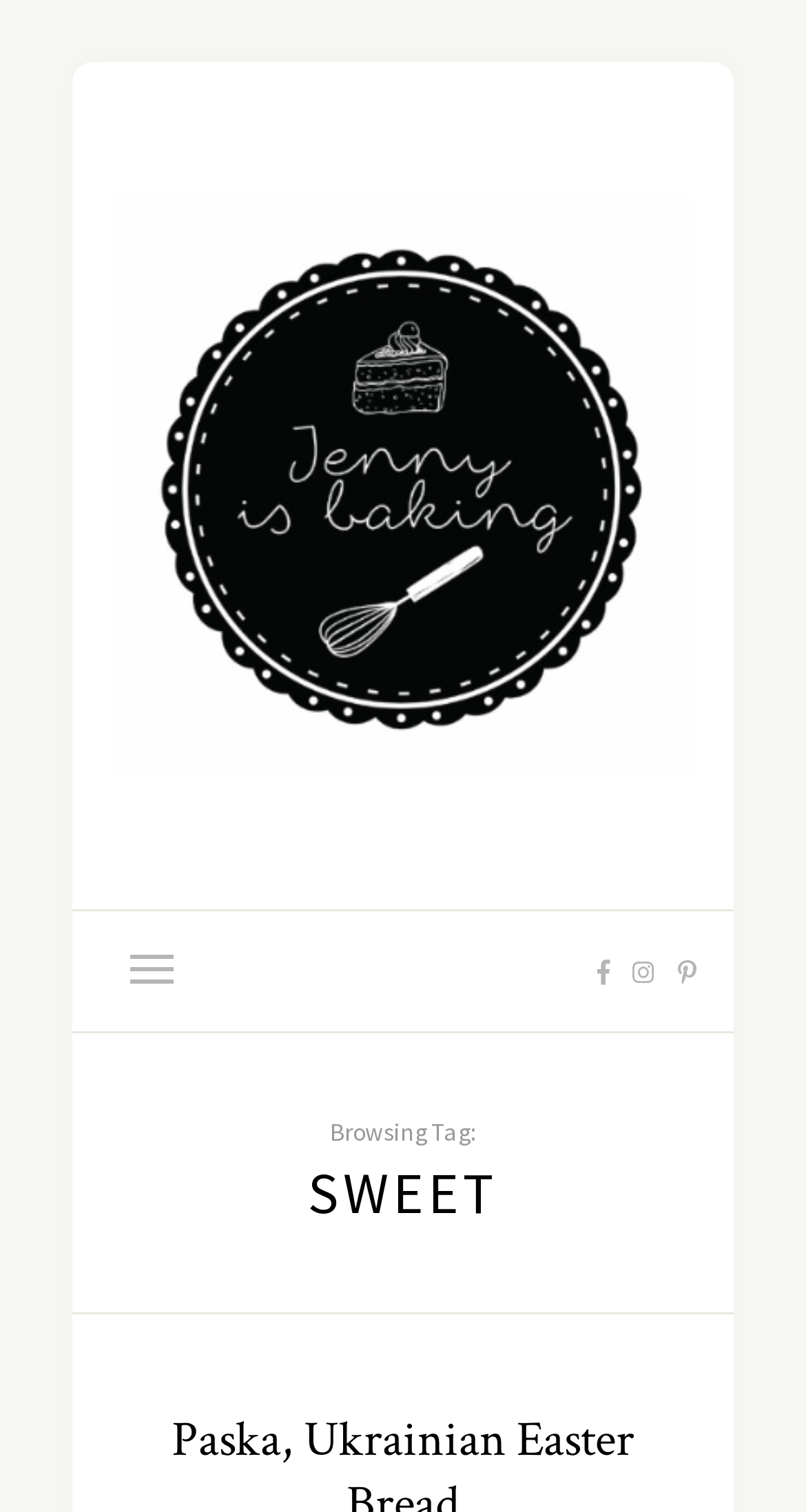Respond to the following question using a concise word or phrase: 
What is the category being browsed?

SWEET